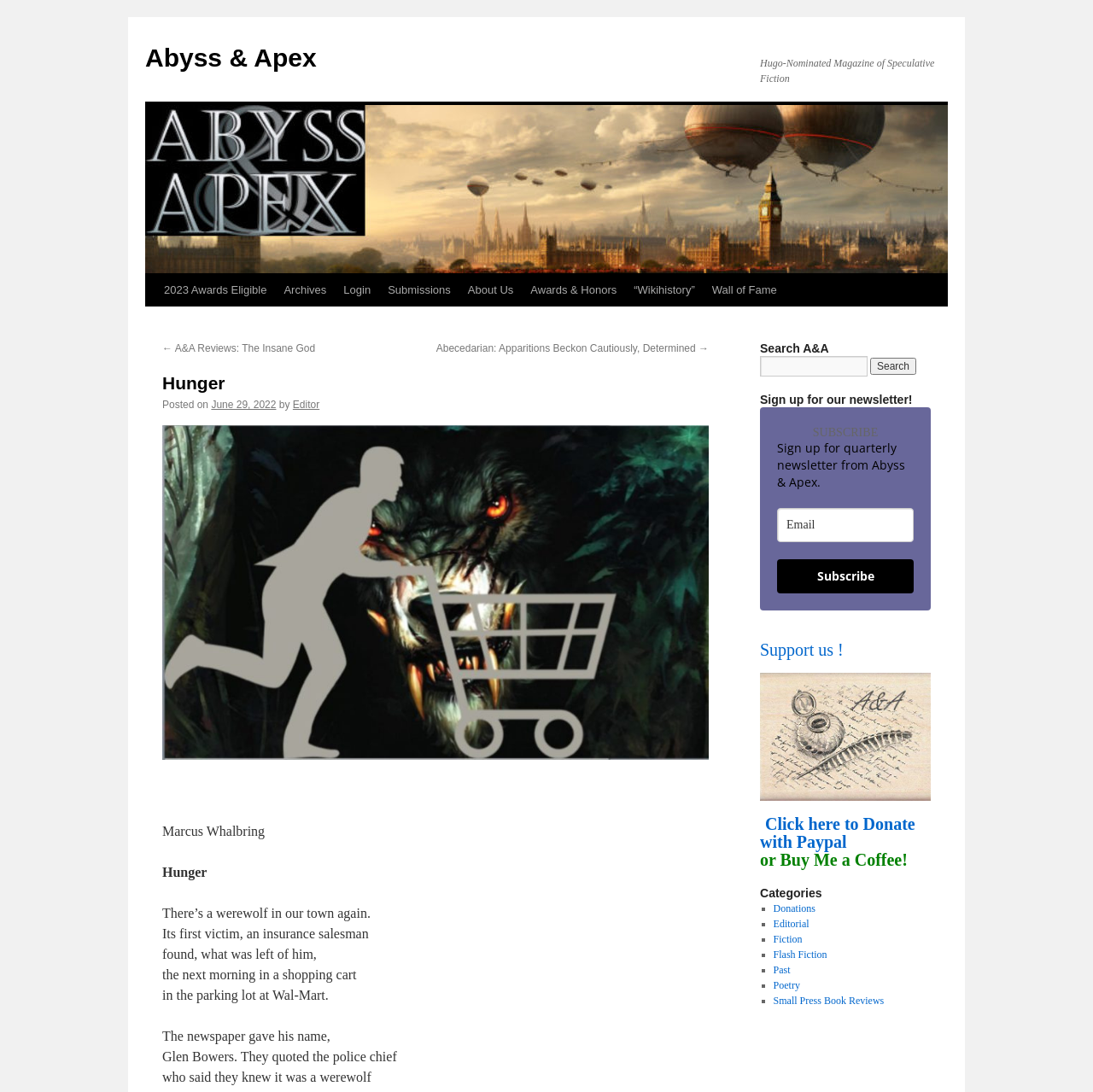Given the element description, predict the bounding box coordinates in the format (top-left x, top-left y, bottom-right x, bottom-right y), using floating point numbers between 0 and 1: name="fields[email]" placeholder="Email"

[0.711, 0.465, 0.836, 0.496]